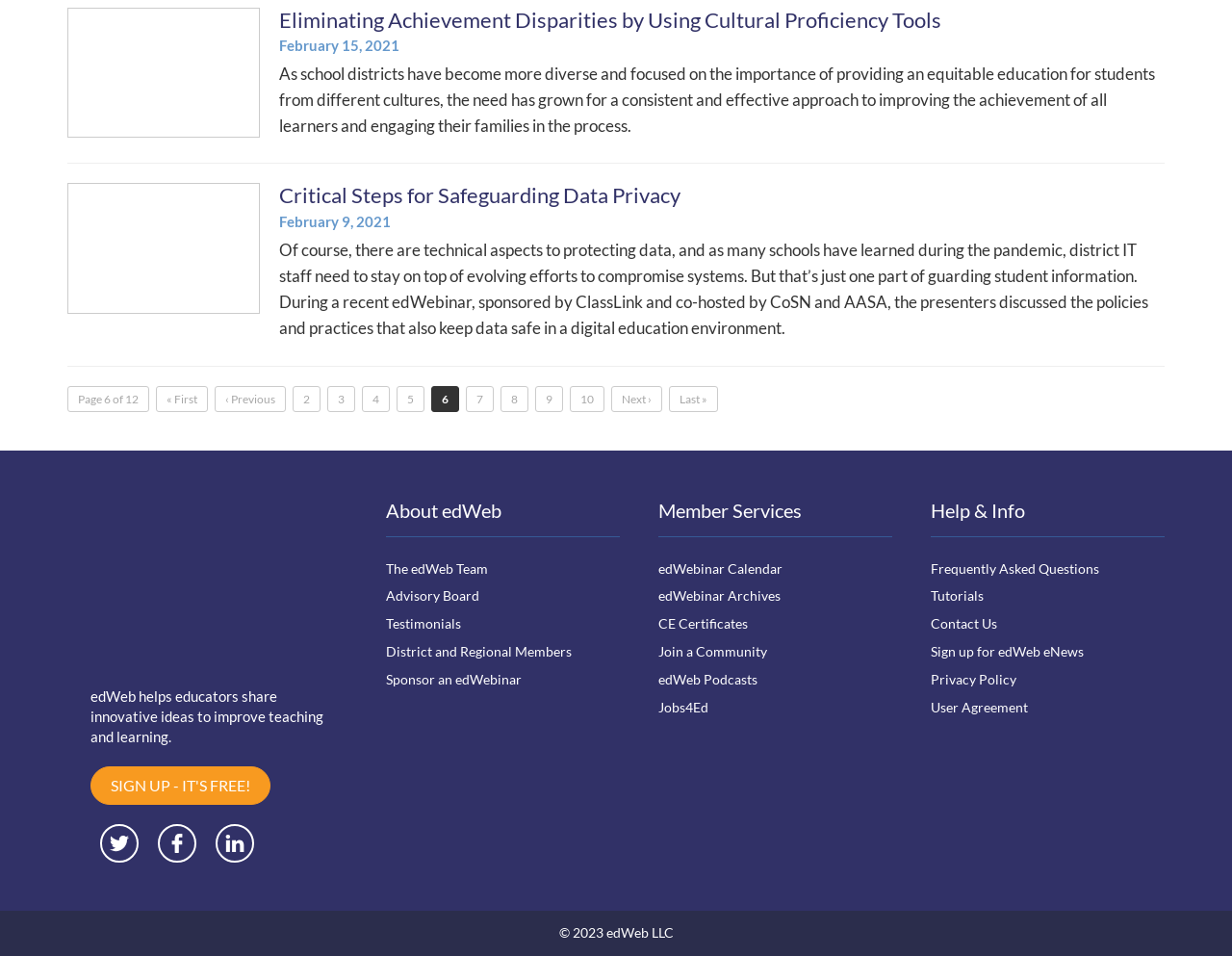Based on the image, please elaborate on the answer to the following question:
How can I sign up for edWeb?

I determined the answer by looking at the link element with the text 'SIGN UP - IT'S FREE!' and extracting the sign-up option from it.